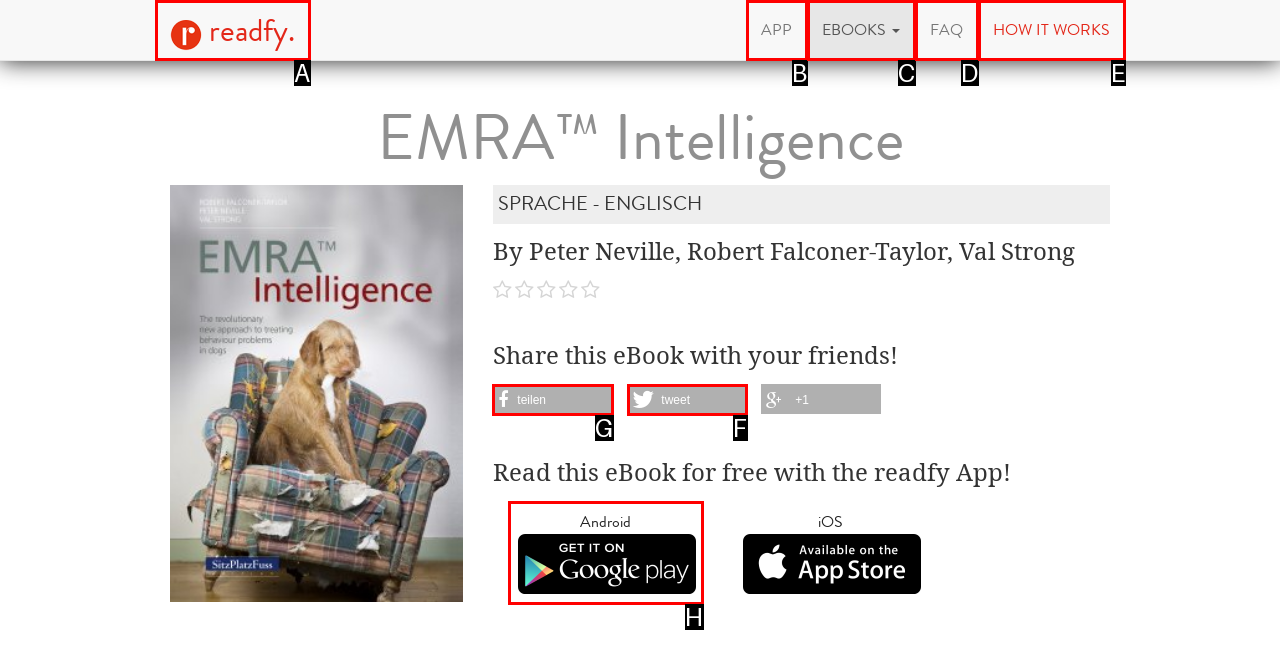Given the task: Share this eBook with friends, tell me which HTML element to click on.
Answer with the letter of the correct option from the given choices.

G